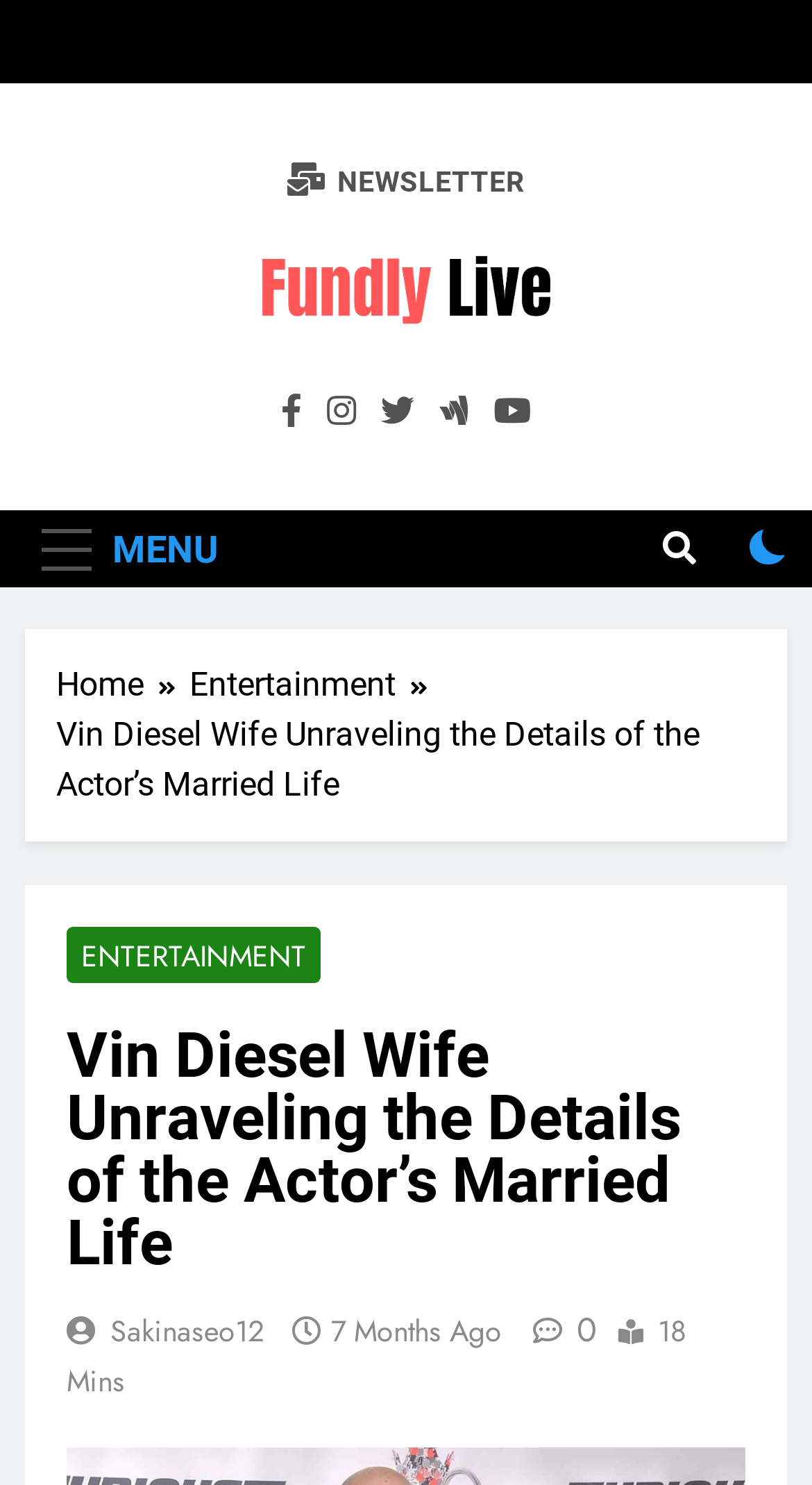Please locate the clickable area by providing the bounding box coordinates to follow this instruction: "Check the checkbox".

[0.924, 0.356, 0.969, 0.38]